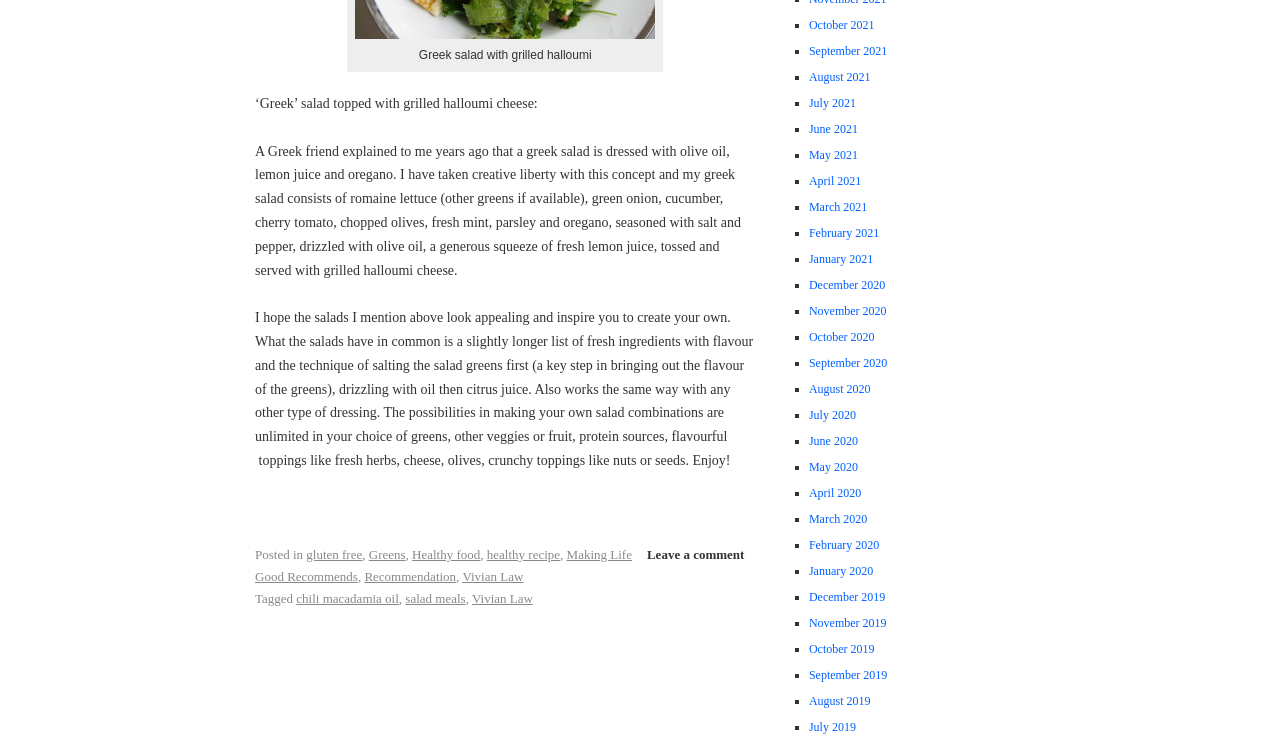What type of oil is mentioned as an ingredient in the salad?
Please ensure your answer to the question is detailed and covers all necessary aspects.

The webpage mentions 'drizzled with olive oil' as part of the salad dressing, indicating that olive oil is an ingredient used in the salad.